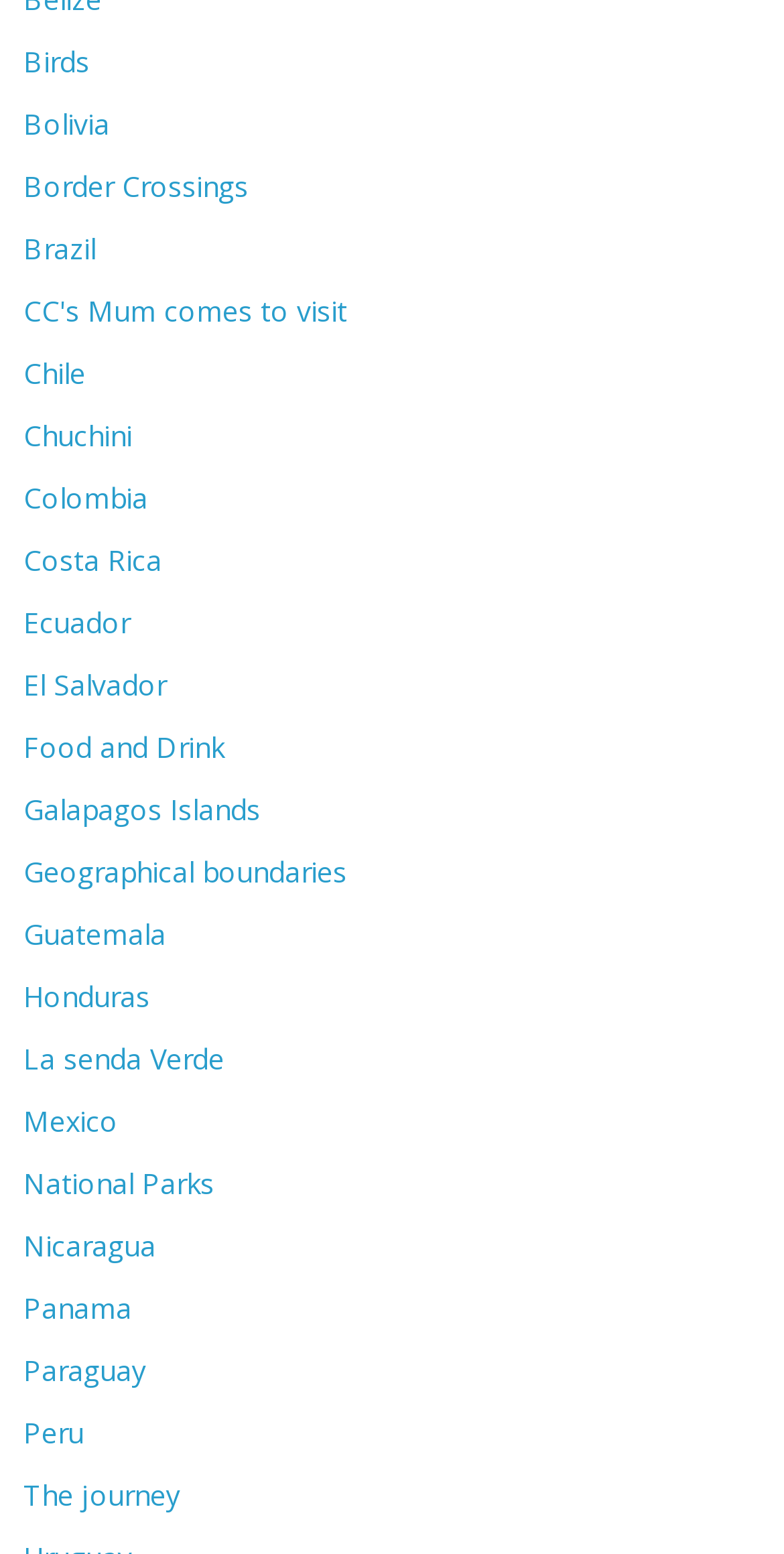Indicate the bounding box coordinates of the element that must be clicked to execute the instruction: "View office locations". The coordinates should be given as four float numbers between 0 and 1, i.e., [left, top, right, bottom].

None